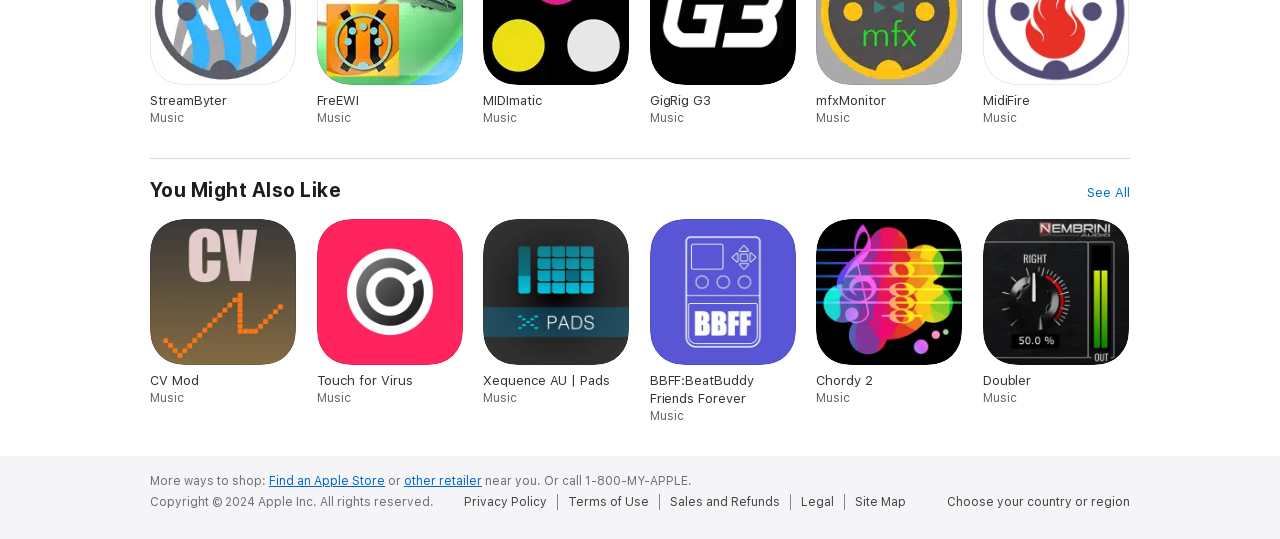Using the element description Legal, predict the bounding box coordinates for the UI element. Provide the coordinates in (top-left x, top-left y, bottom-right x, bottom-right y) format with values ranging from 0 to 1.

[0.626, 0.917, 0.659, 0.946]